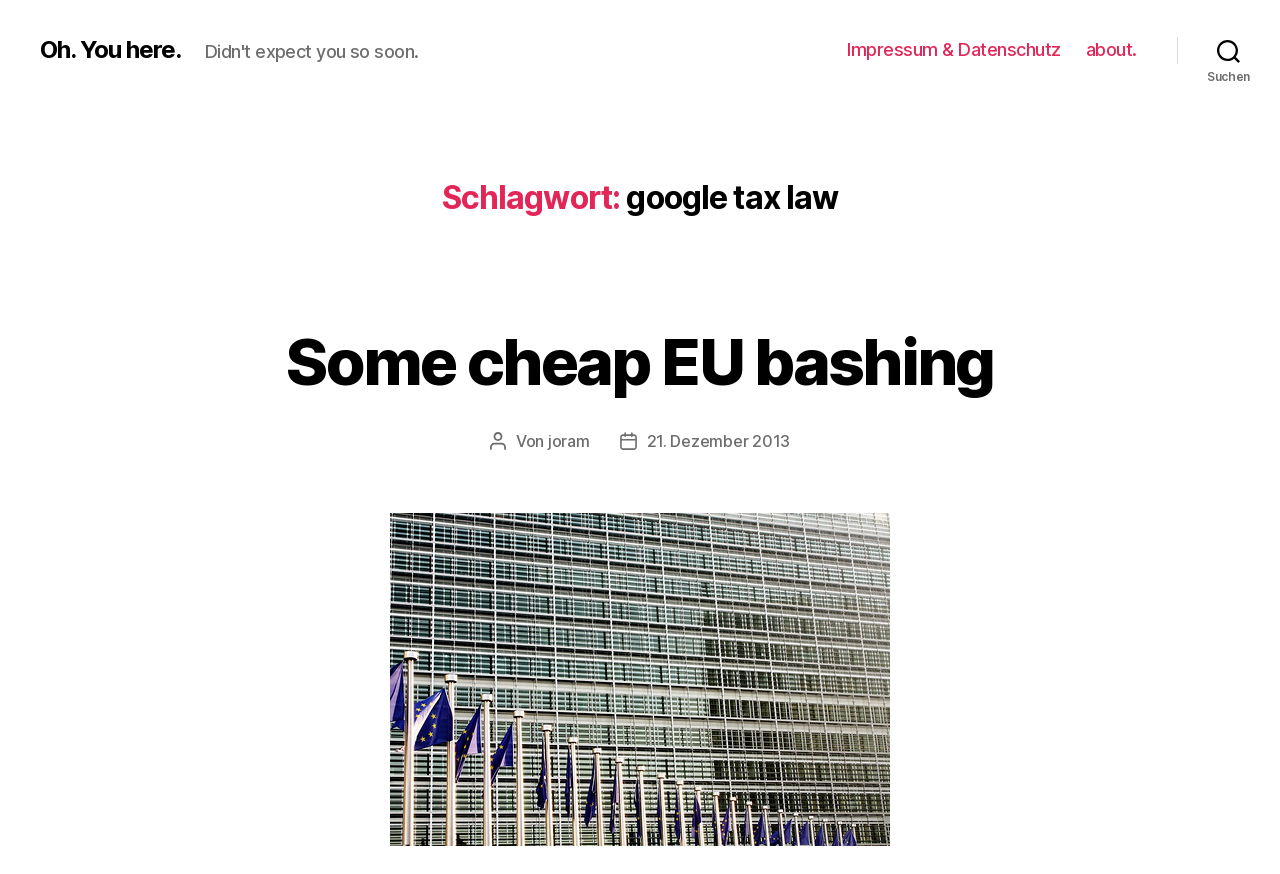Who is the author of the article?
Based on the image, answer the question with as much detail as possible.

The author of the article can be found by looking at the text 'Von joram' which indicates that the author's name is joram.